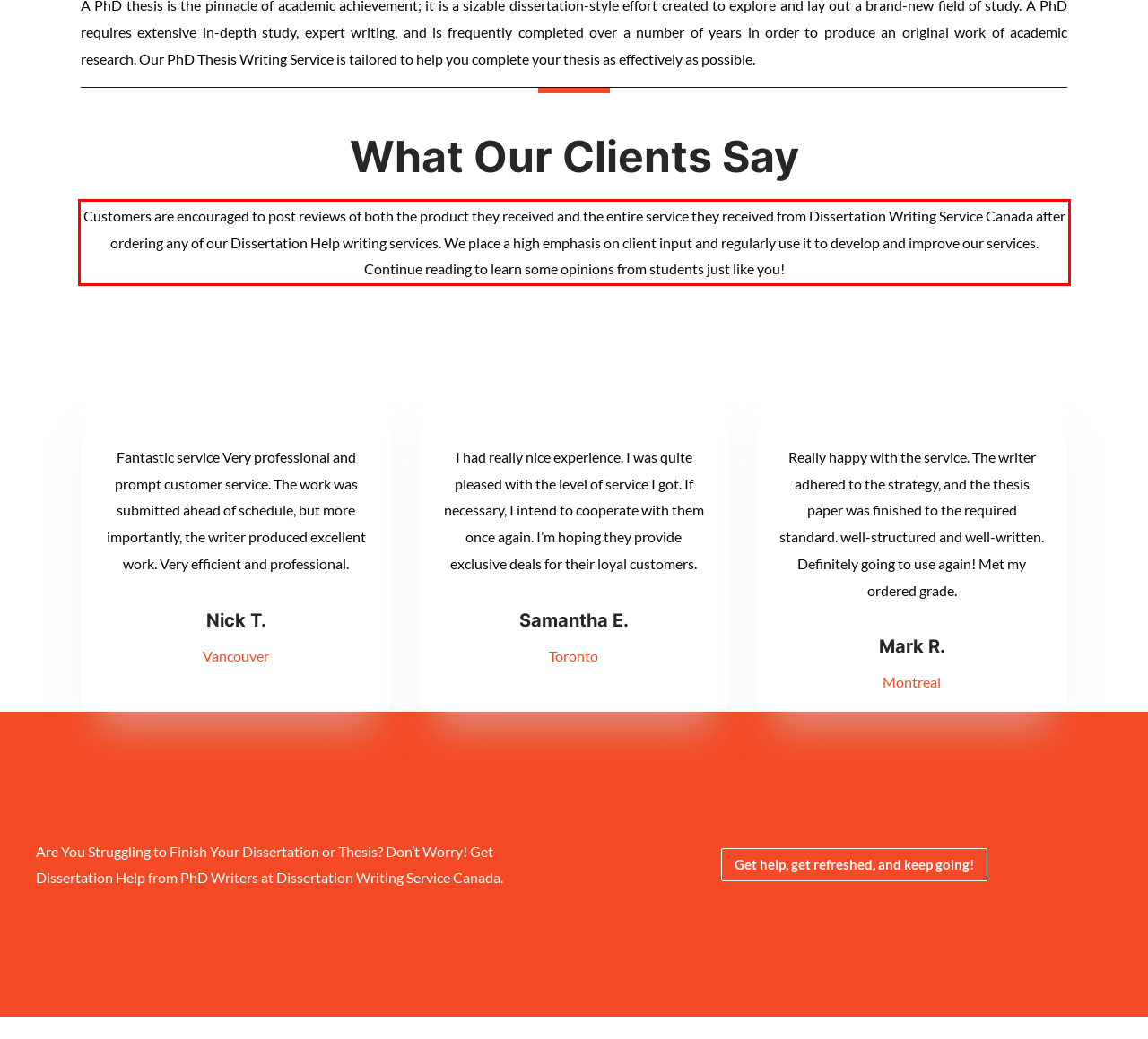Analyze the red bounding box in the provided webpage screenshot and generate the text content contained within.

Customers are encouraged to post reviews of both the product they received and the entire service they received from Dissertation Writing Service Canada after ordering any of our Dissertation Help writing services. We place a high emphasis on client input and regularly use it to develop and improve our services. Continue reading to learn some opinions from students just like you!